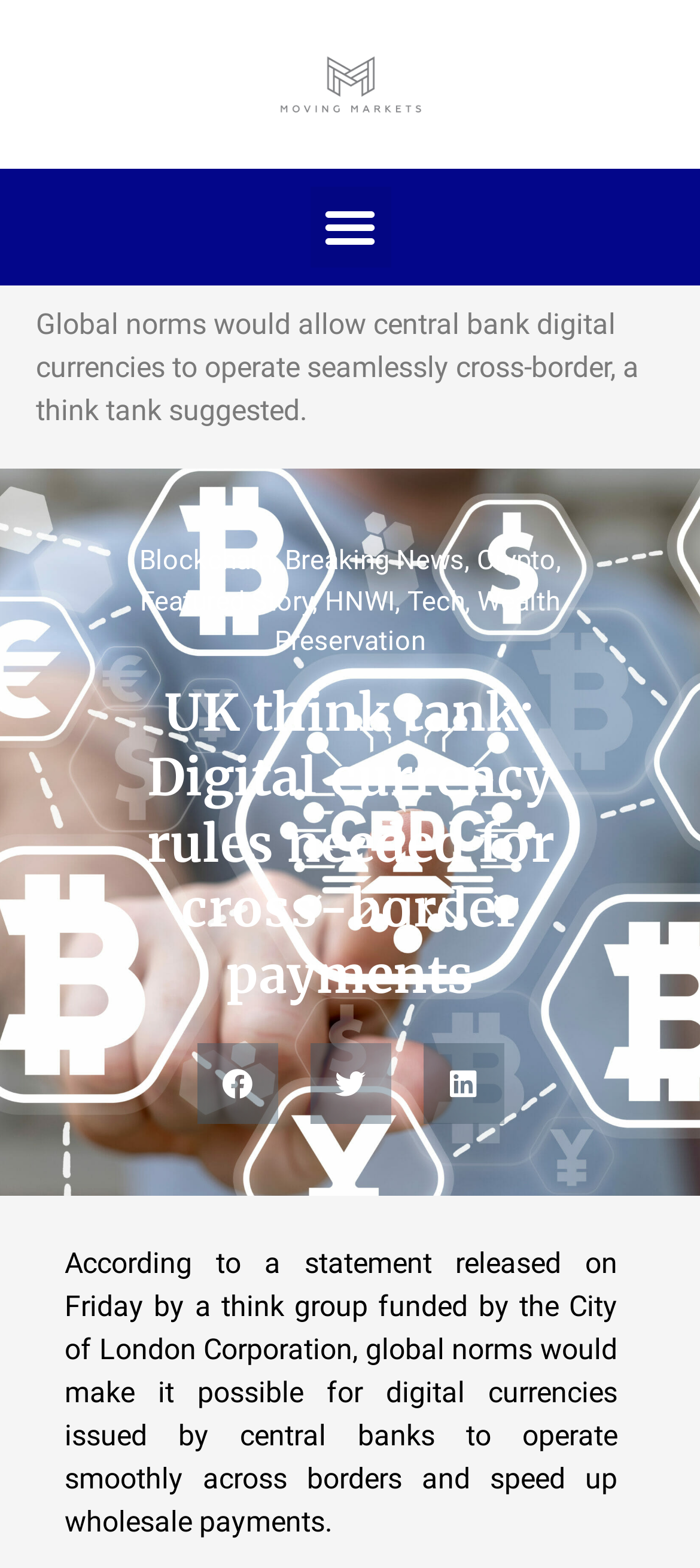What is the purpose of the think tank's statement?
Use the image to give a comprehensive and detailed response to the question.

According to the webpage content, the think tank's statement suggests that global norms would make it possible for digital currencies issued by central banks to operate smoothly across borders and speed up wholesale payments, which implies that the purpose of the statement is to speed up wholesale payments.